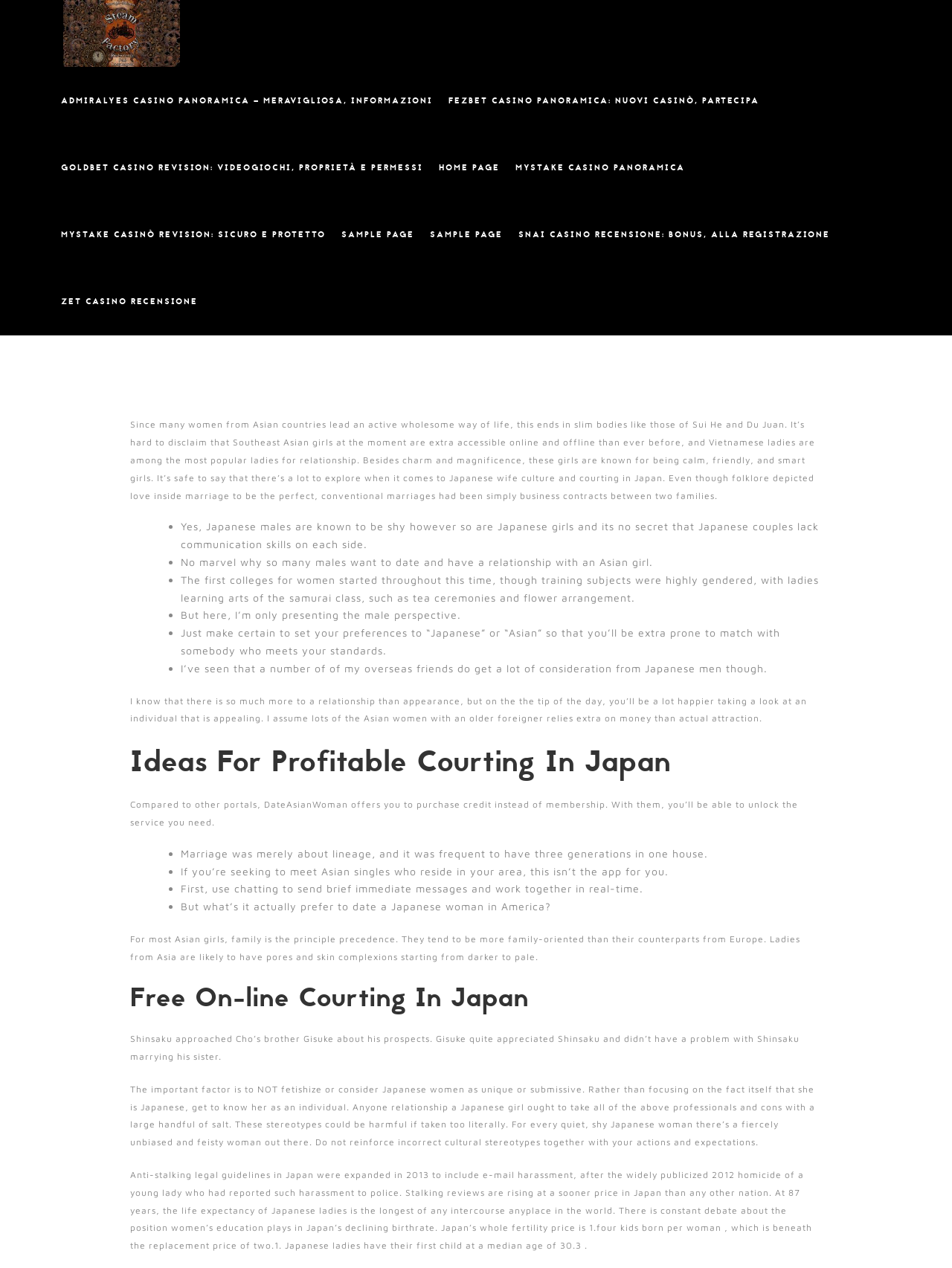Find and provide the bounding box coordinates for the UI element described with: "Home page".

[0.455, 0.126, 0.528, 0.138]